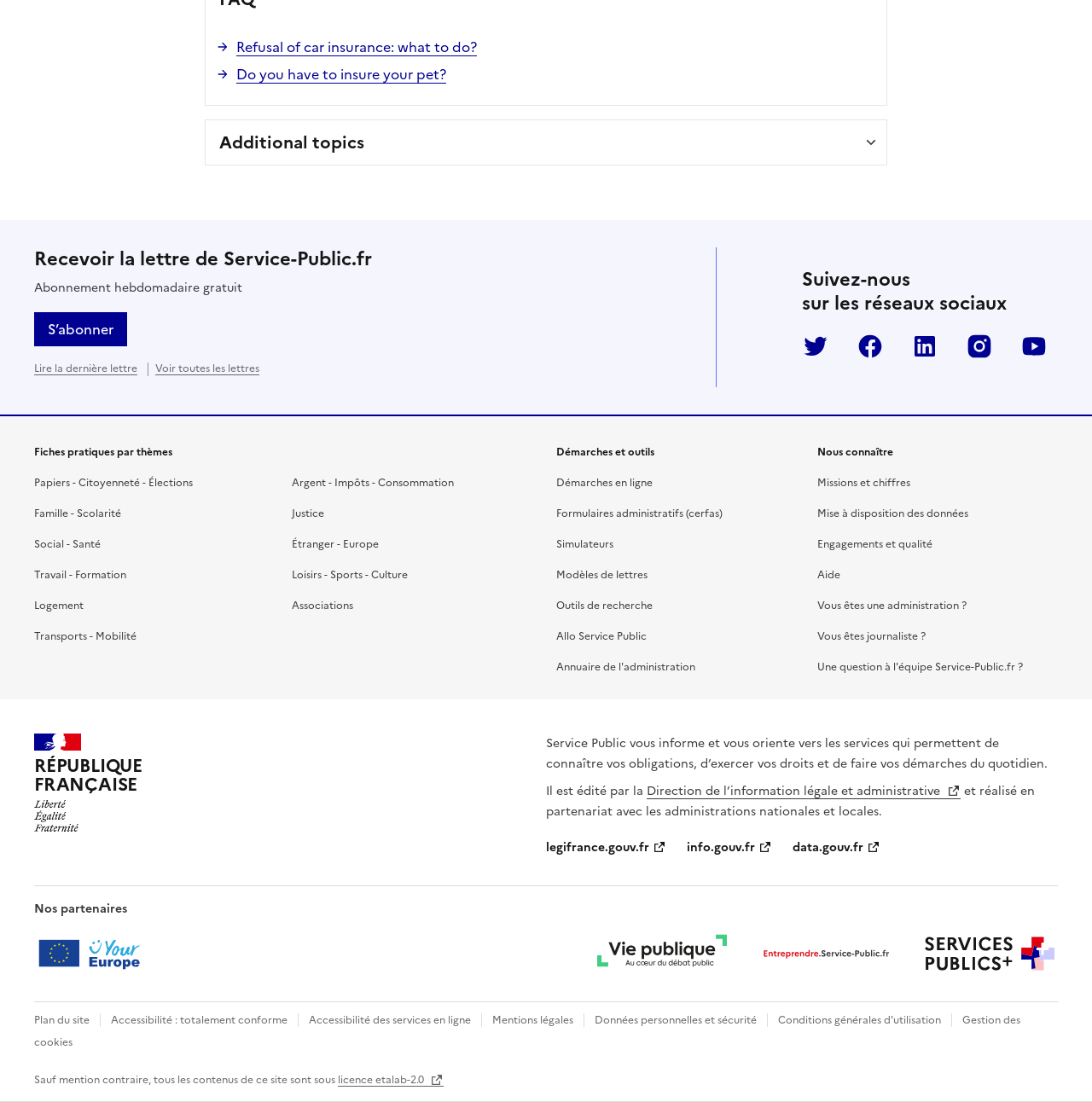What is the topic of the section with the heading 'Additional topics'?
Using the details from the image, give an elaborate explanation to answer the question.

The section with the heading 'Additional topics' contains links to various topics such as refusal of car insurance, insuring pets, and more, indicating that it is a section that covers a range of additional topics.